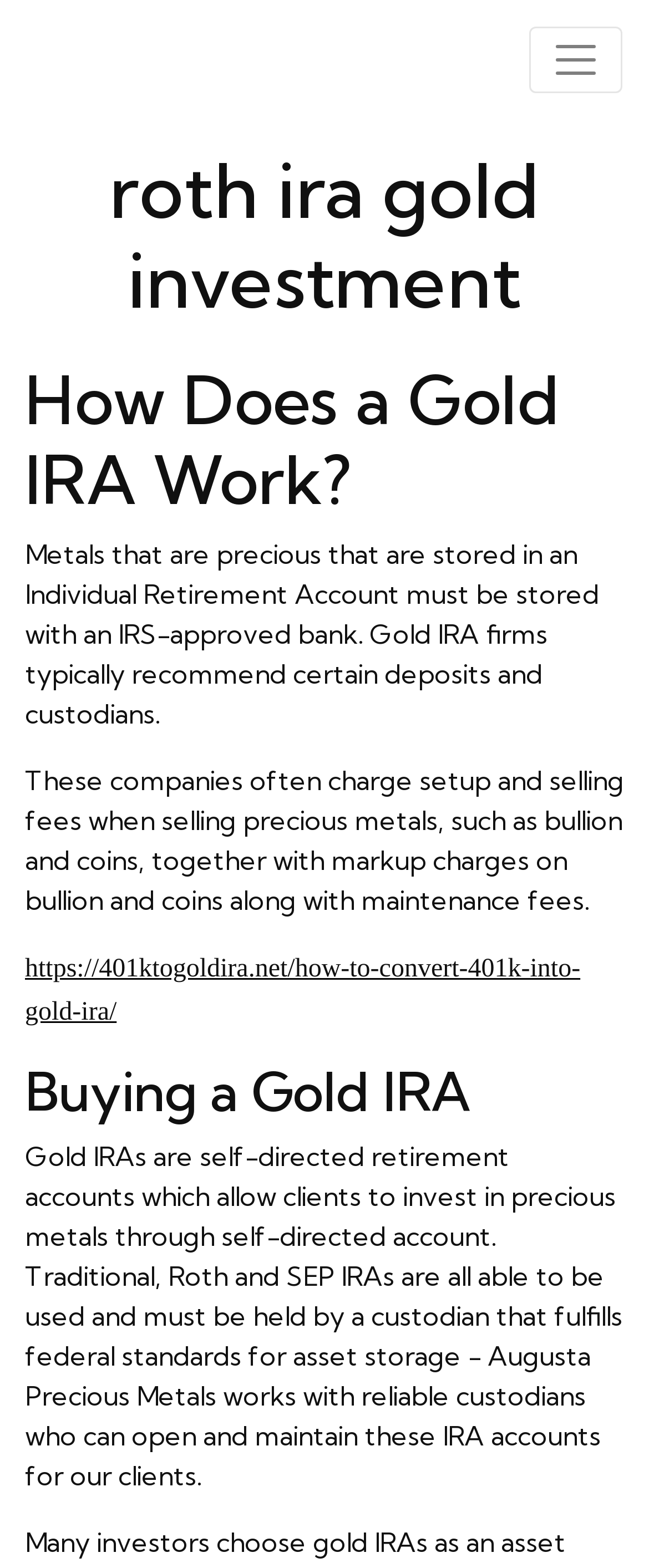What is the topic of the linked webpage?
Refer to the image and provide a thorough answer to the question.

The linked webpage has a URL 'https://401ktogoldira.net/how-to-convert-401k-into-gold-ira/', which suggests that the topic of the linked webpage is about converting 401k to Gold IRA.